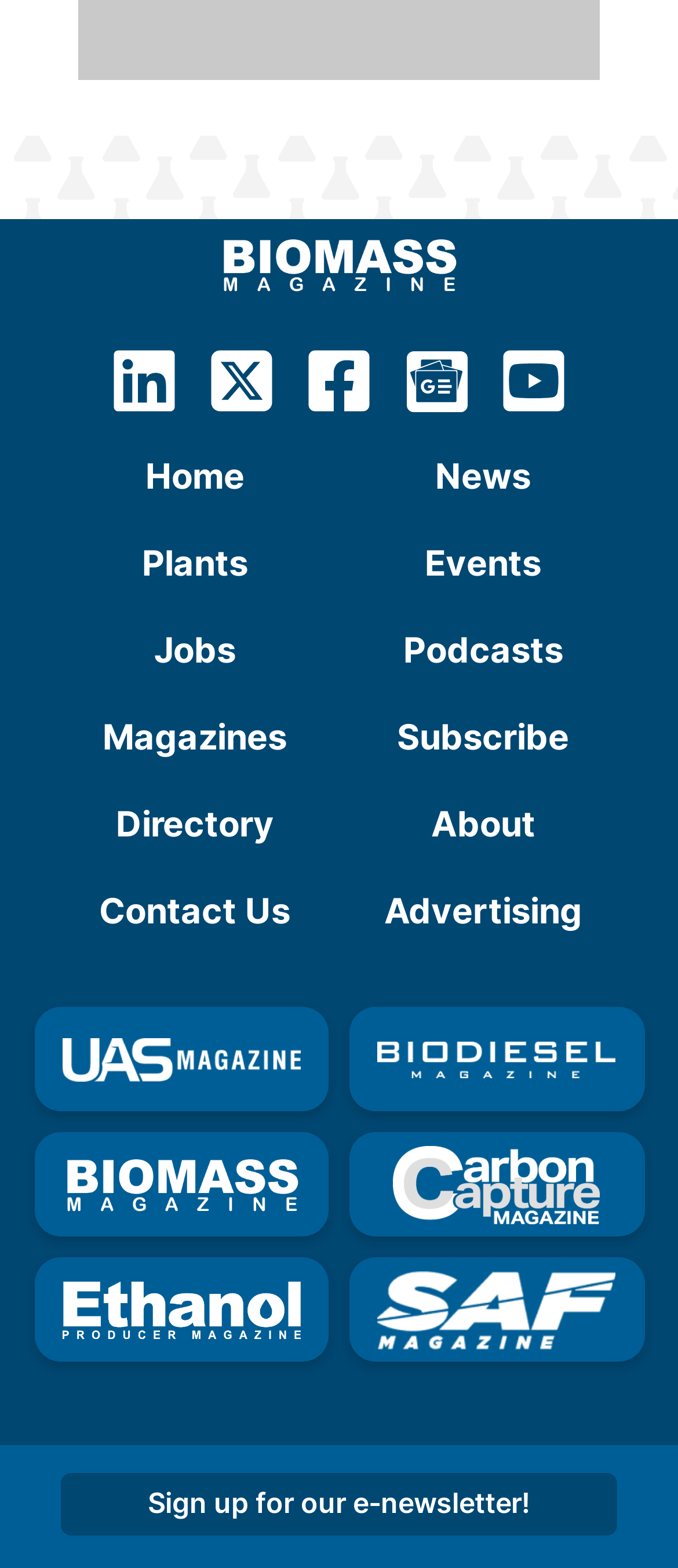Please give the bounding box coordinates of the area that should be clicked to fulfill the following instruction: "Explore the Plants section". The coordinates should be in the format of four float numbers from 0 to 1, i.e., [left, top, right, bottom].

[0.209, 0.343, 0.366, 0.399]